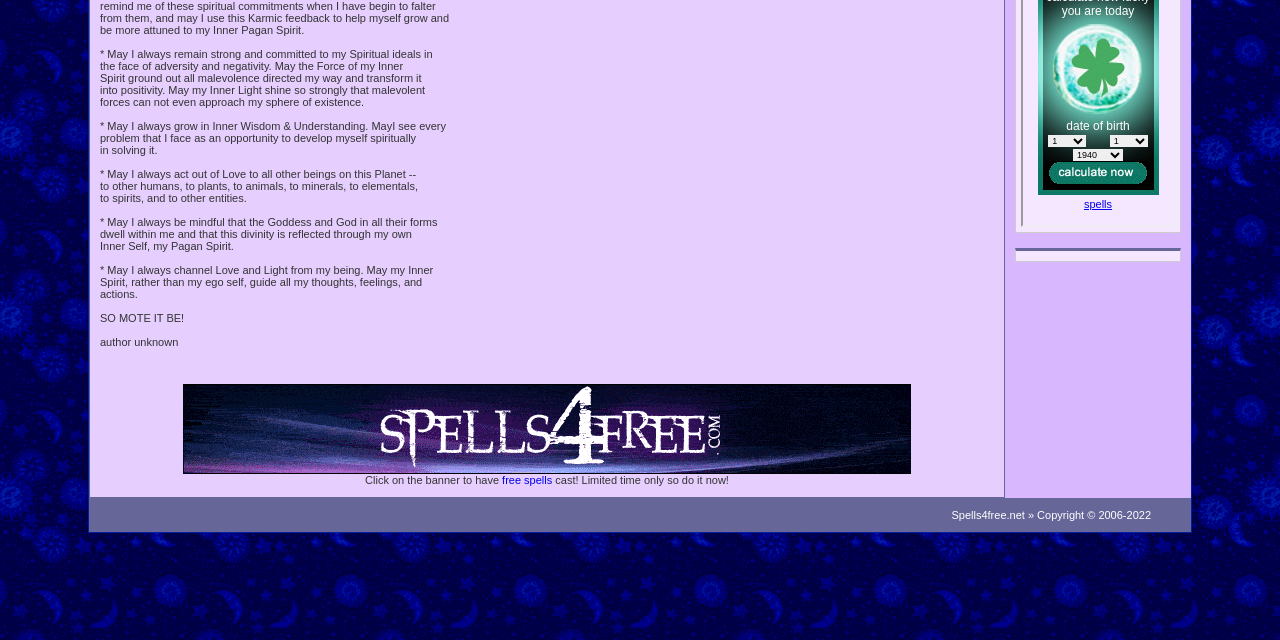Find the bounding box coordinates for the UI element whose description is: "Show child params". The coordinates should be four float numbers between 0 and 1, in the format [left, top, right, bottom].

None